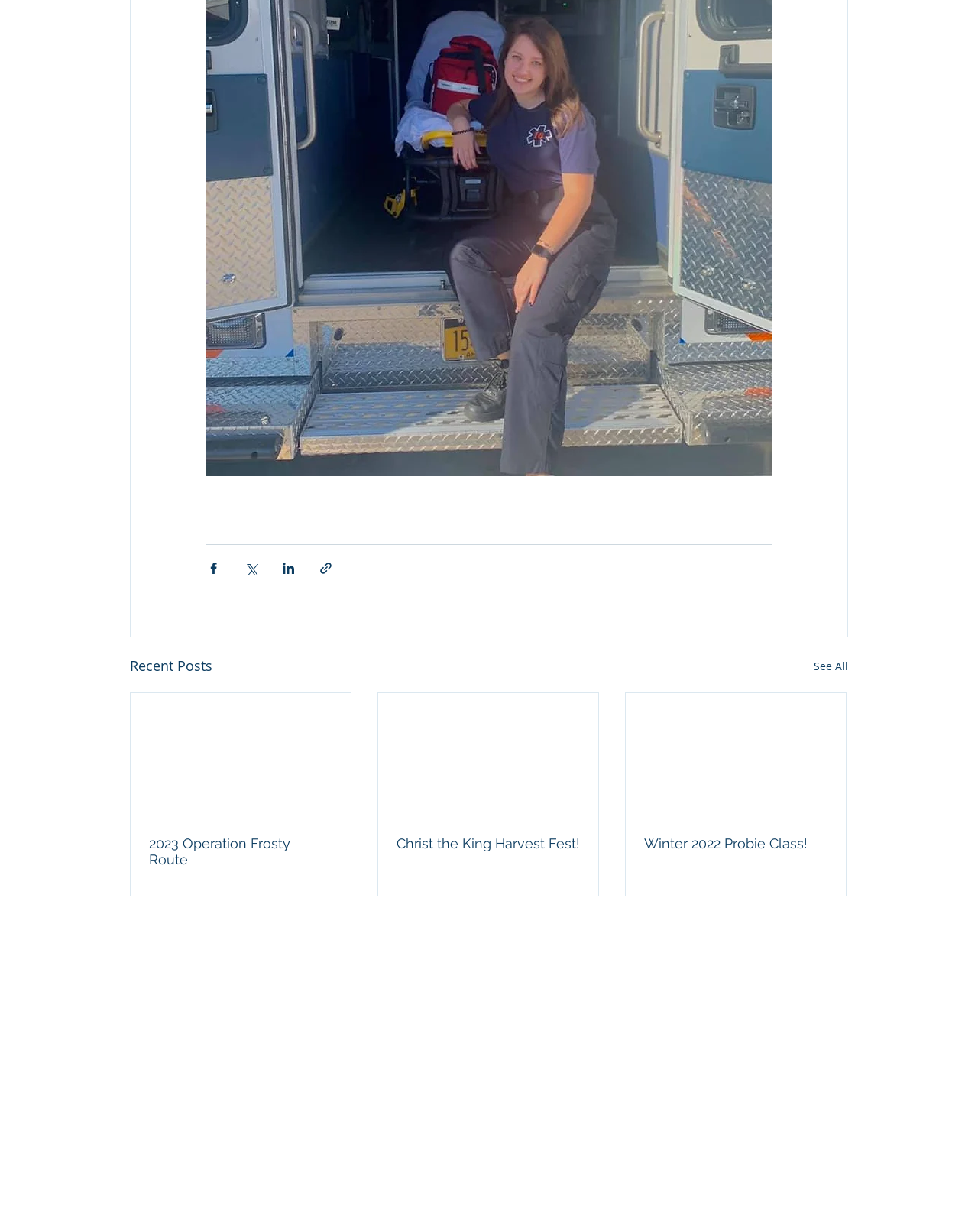Provide the bounding box coordinates of the area you need to click to execute the following instruction: "Read the article about 2023 Operation Frosty Route".

[0.152, 0.678, 0.34, 0.704]